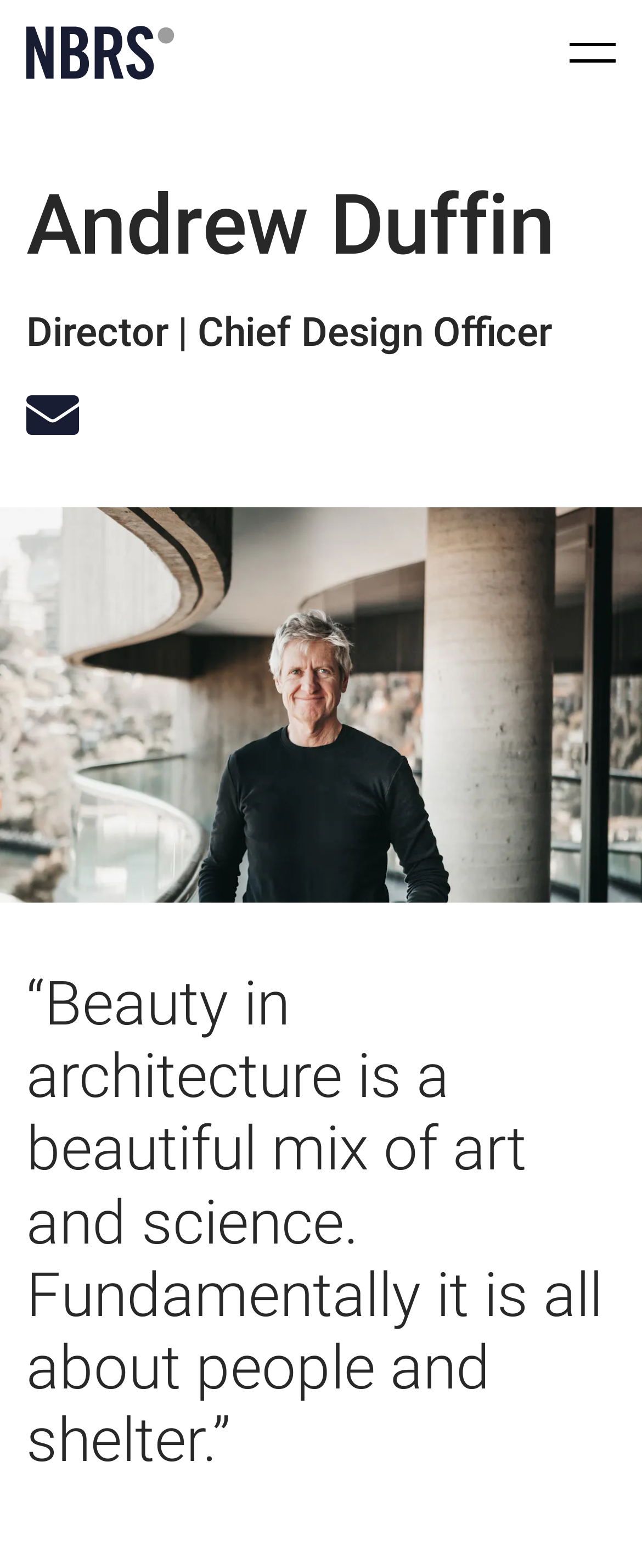Answer briefly with one word or phrase:
What is the quote mentioned on the webpage?

Beauty in architecture...